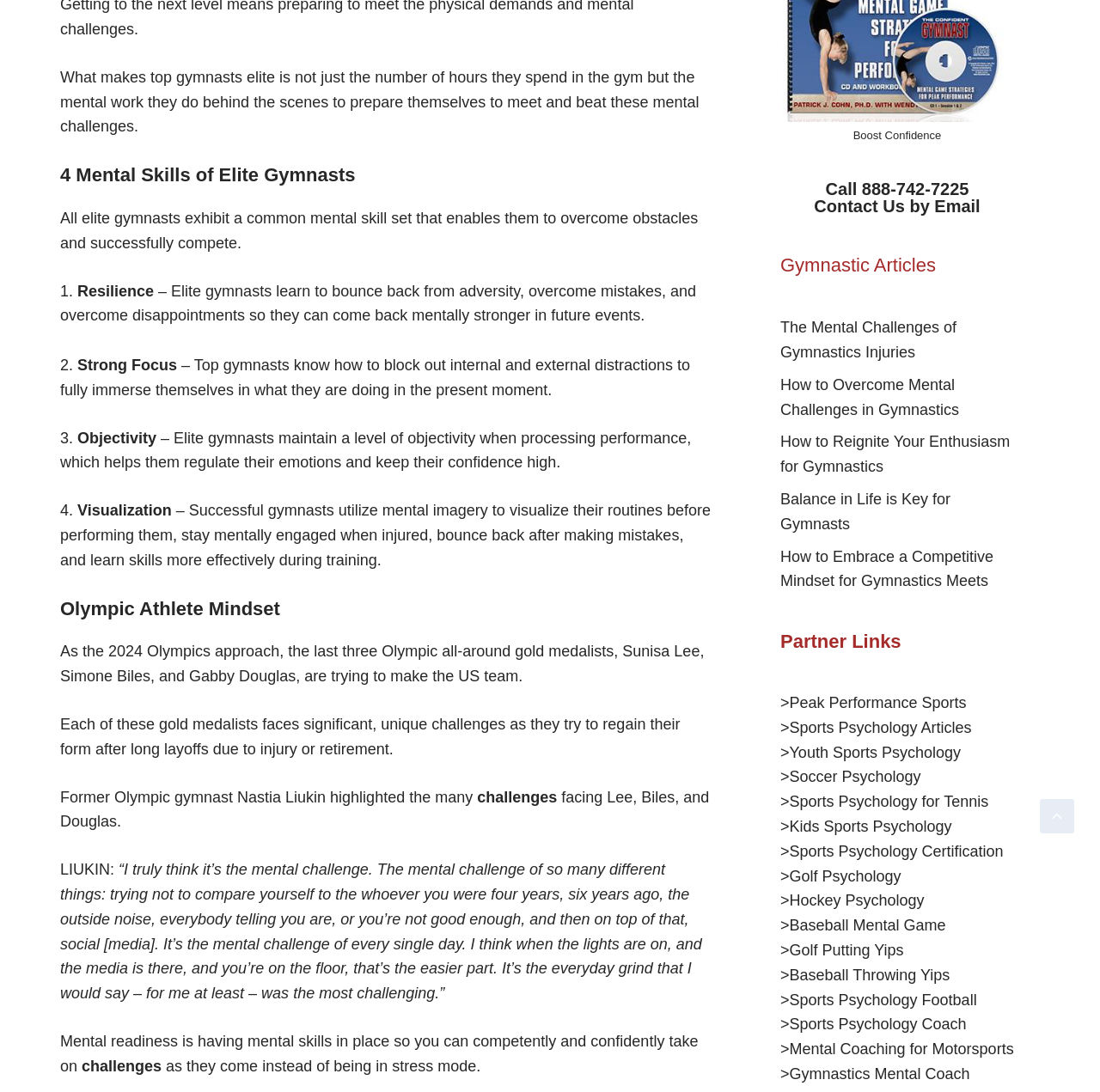Bounding box coordinates must be specified in the format (top-left x, top-left y, bottom-right x, bottom-right y). All values should be floating point numbers between 0 and 1. What are the bounding box coordinates of the UI element described as: Kids Sports Psychology

[0.718, 0.749, 0.865, 0.765]